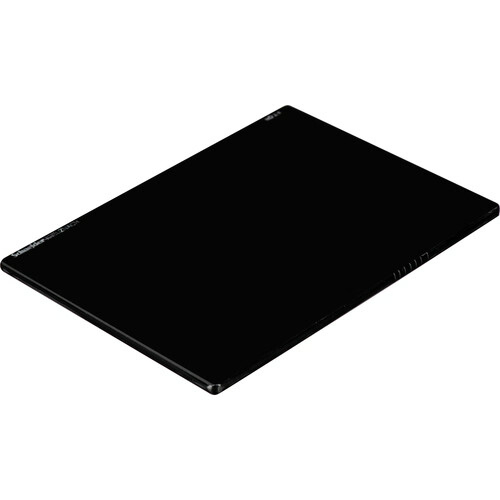Give a detailed explanation of what is happening in the image.

The image features the Schneider 4 x 5.65" ND 2.1 filter, a solid neutral density filter designed to reduce exposure by 7 stops. Ideally suited for photographers seeking to darken the entire image, this filter enables the use of wider apertures or slower shutter speeds, enhancing creative control over depth of field and movement in photography. The filter is presented against a simple background, emphasizing its sleek design and professional quality. This filter is particularly effective for landscape and portrait photography, where managing light intensity is crucial.